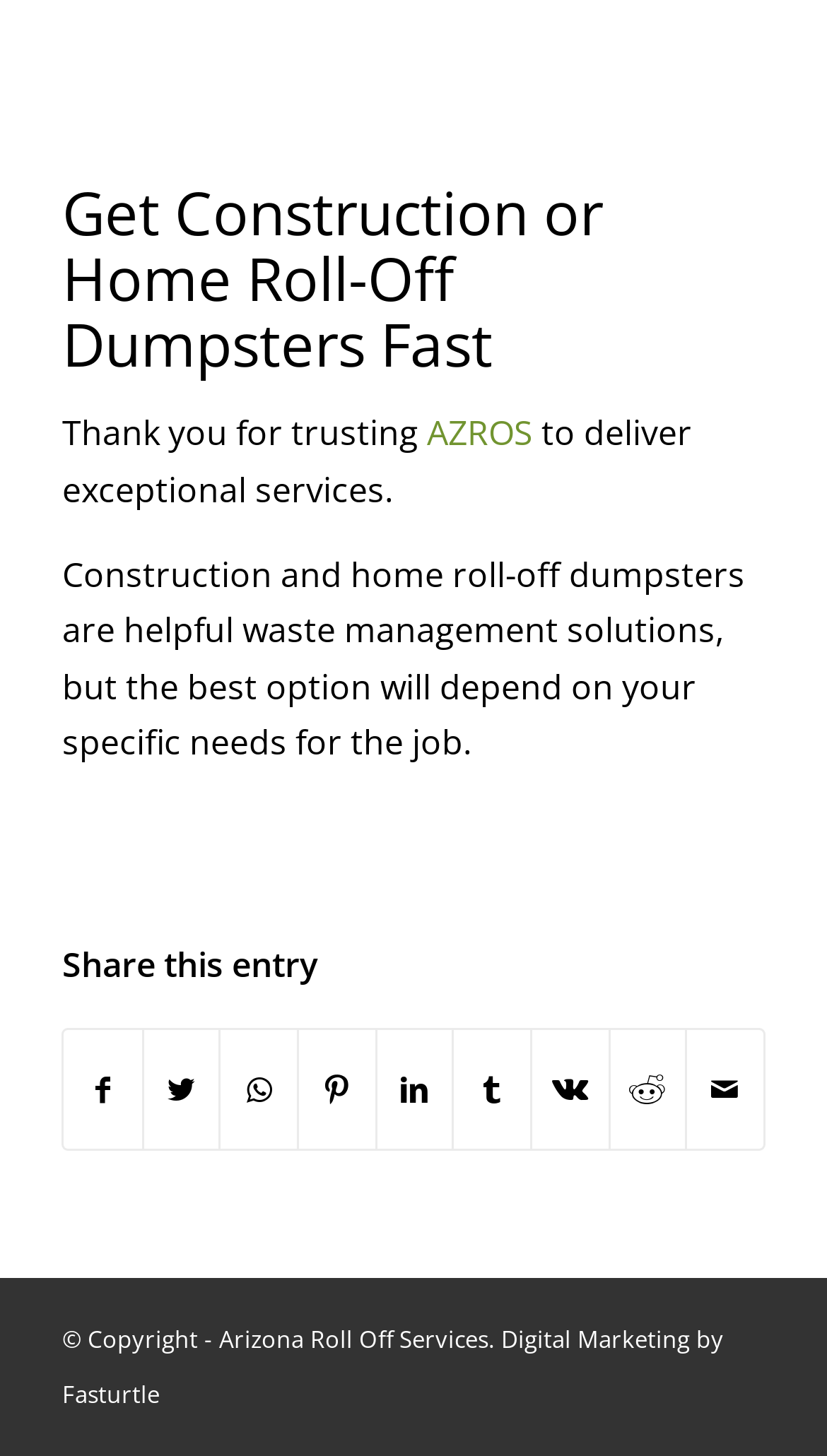Calculate the bounding box coordinates of the UI element given the description: "Digital Marketing".

[0.606, 0.908, 0.834, 0.93]